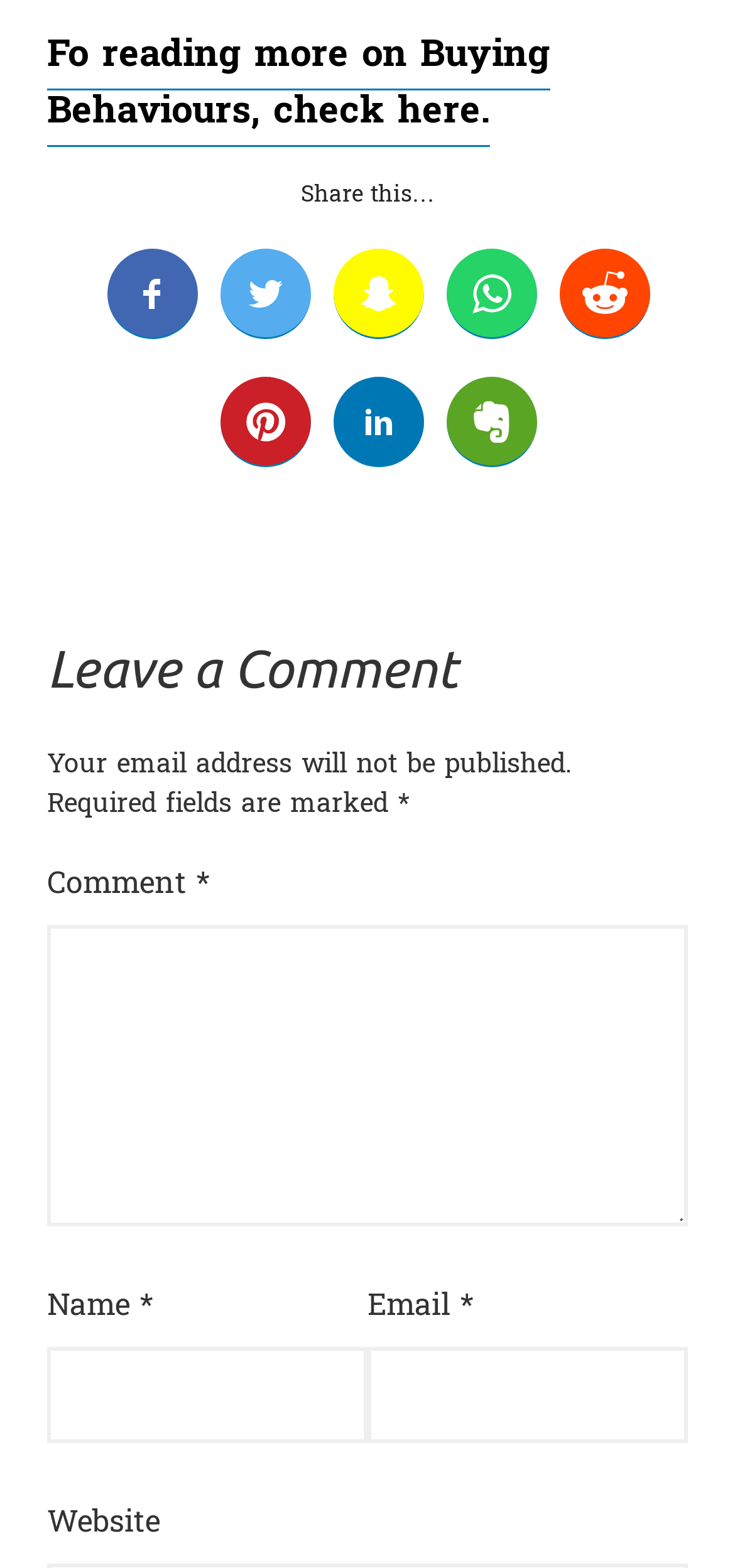What is required to leave a comment?
Based on the content of the image, thoroughly explain and answer the question.

The webpage has fields for name, email, and comment, and they are all marked as required. This suggests that users must provide this information to leave a comment.